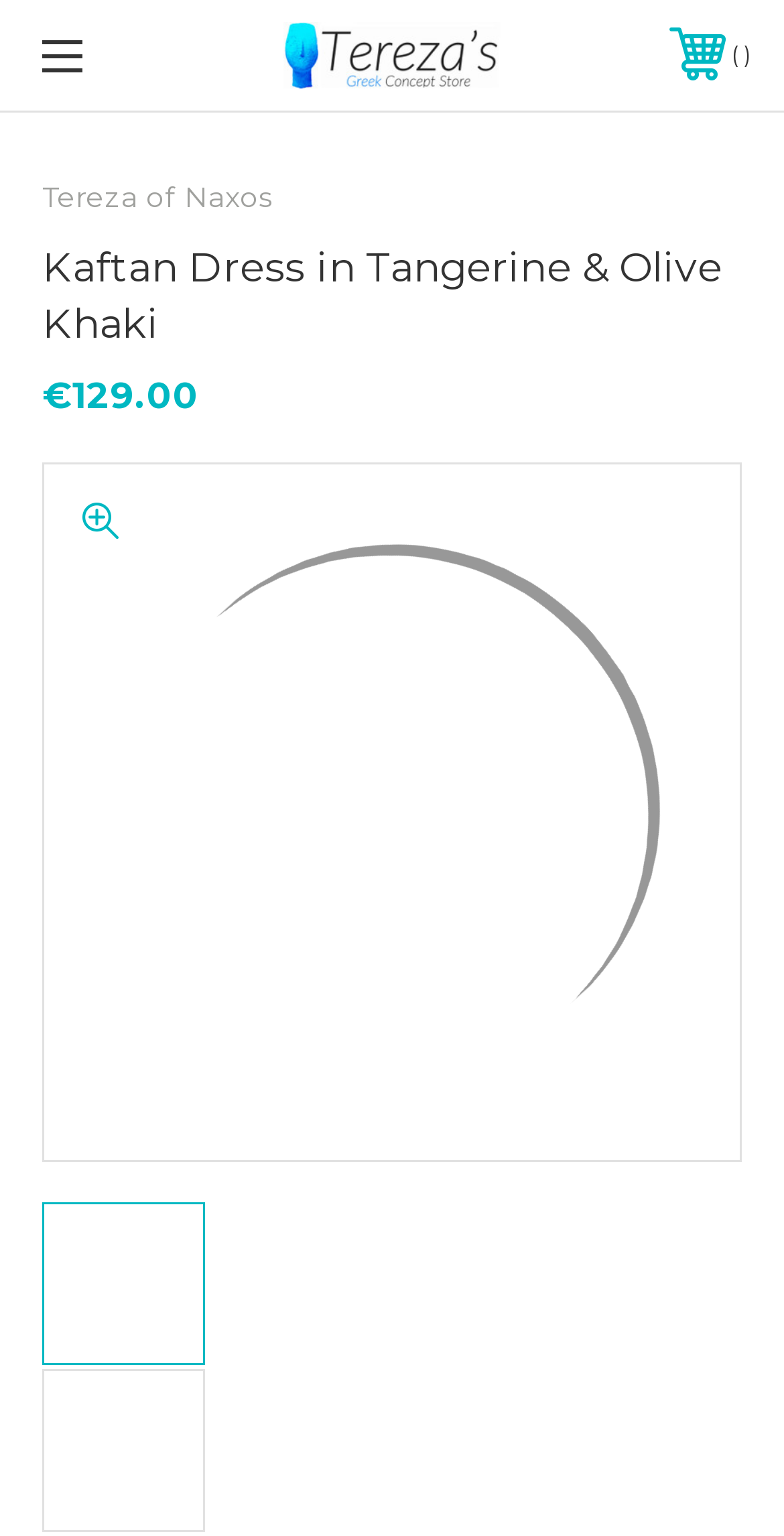Find the bounding box of the web element that fits this description: "Cart".

[0.841, 0.018, 0.972, 0.054]